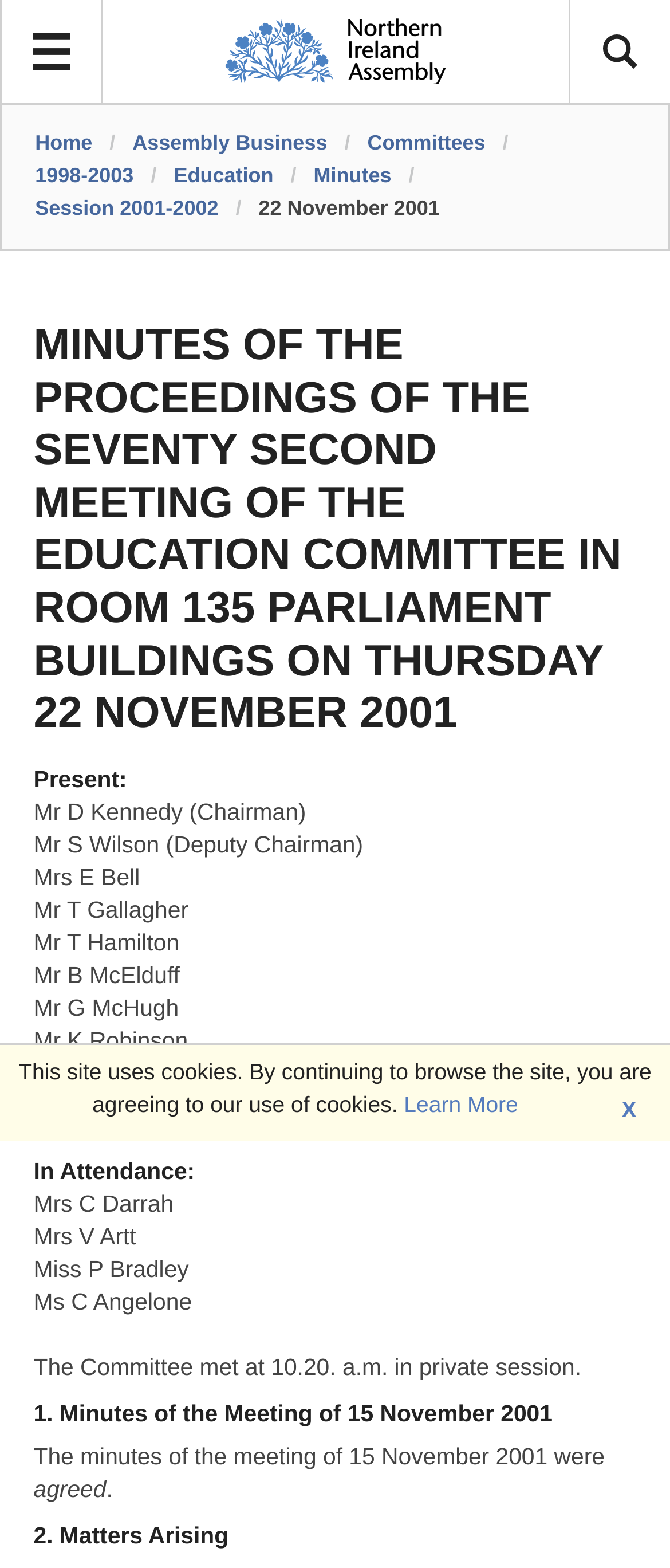Identify the bounding box coordinates necessary to click and complete the given instruction: "go to home page".

[0.052, 0.083, 0.138, 0.099]